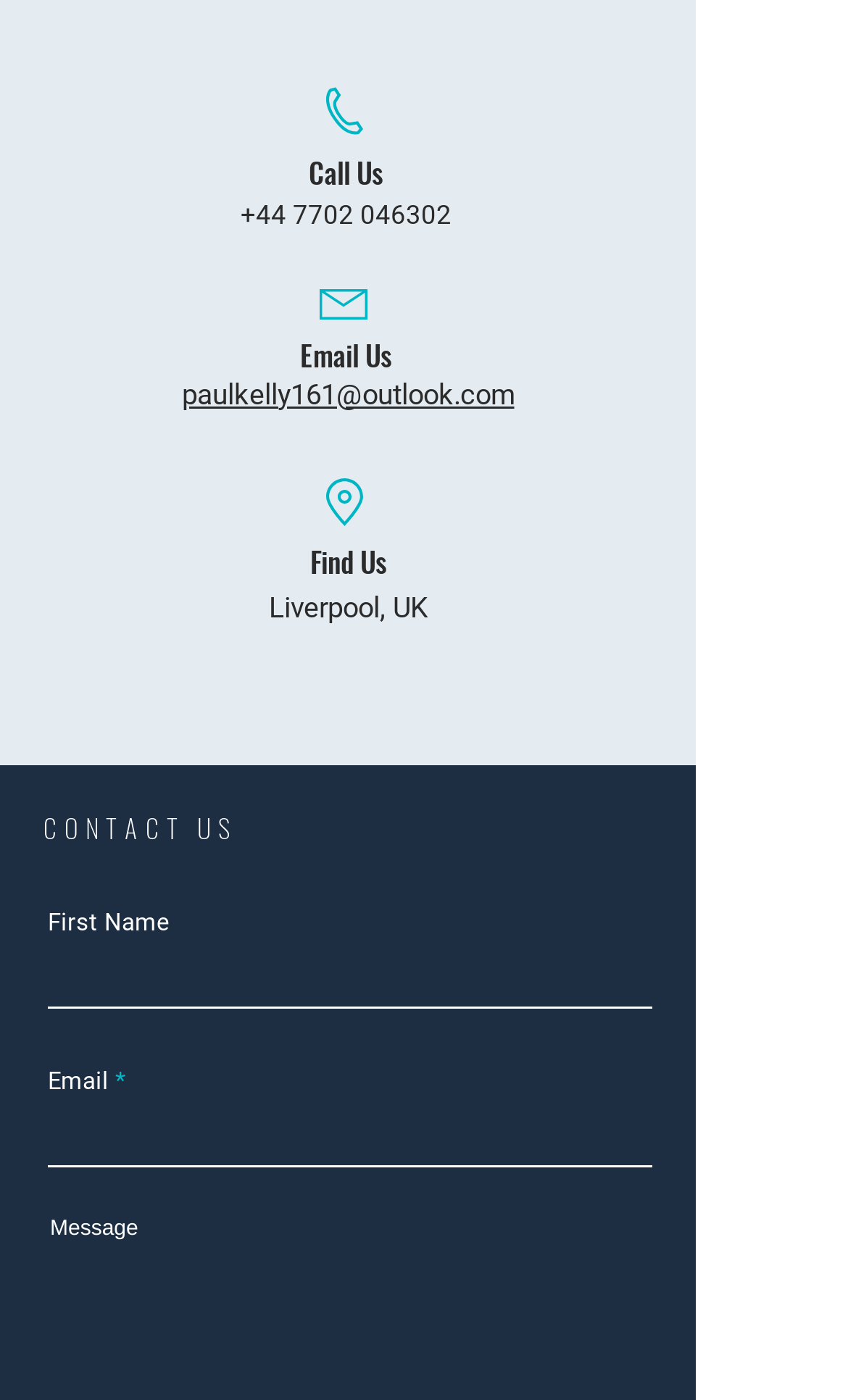What is the required field in the contact form? Examine the screenshot and reply using just one word or a brief phrase.

Email